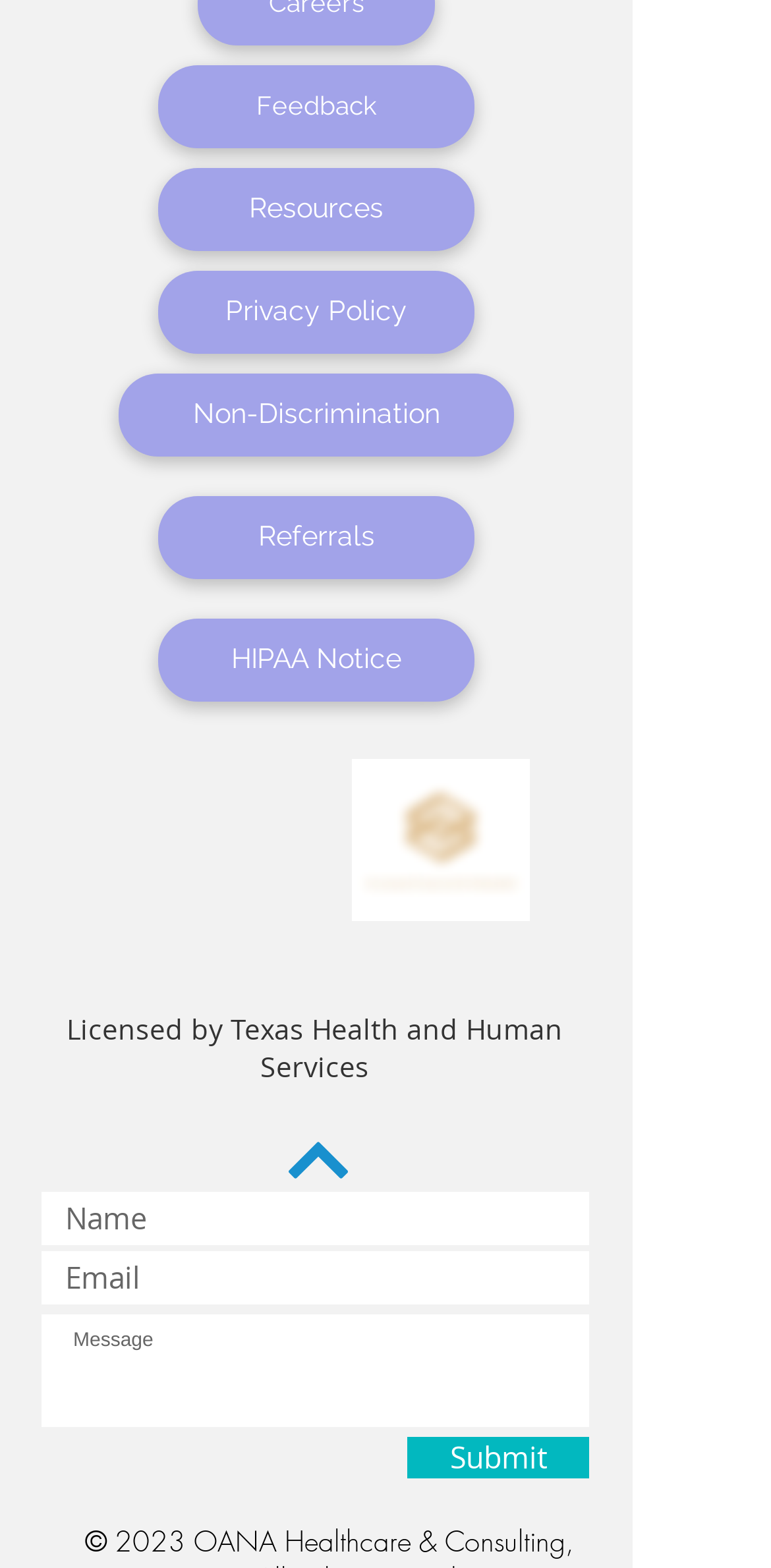Can you pinpoint the bounding box coordinates for the clickable element required for this instruction: "Click on the Feedback link"? The coordinates should be four float numbers between 0 and 1, i.e., [left, top, right, bottom].

[0.205, 0.042, 0.615, 0.095]